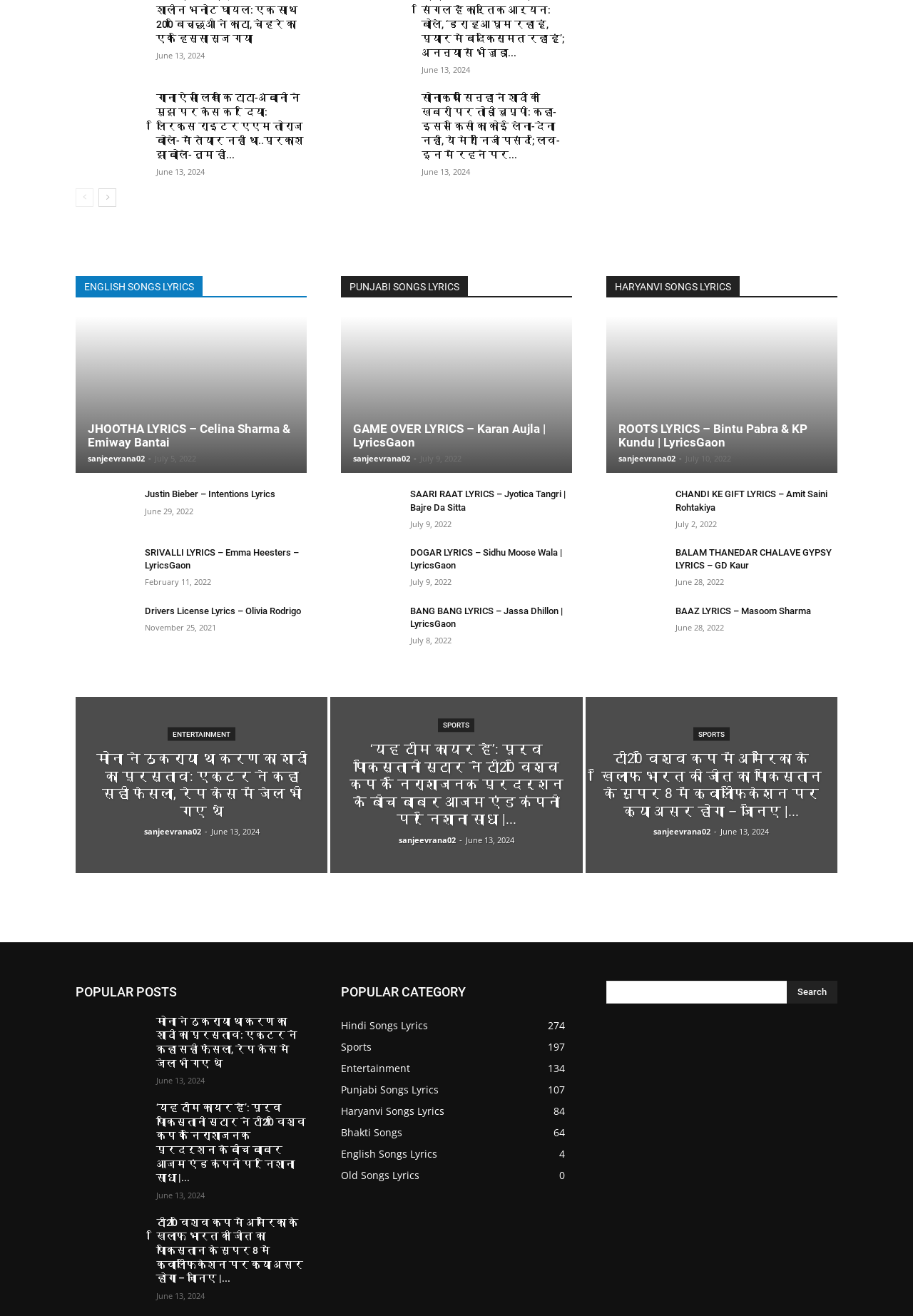Using the element description: "BAAZ LYRICS – Masoom Sharma", determine the bounding box coordinates. The coordinates should be in the format [left, top, right, bottom], with values between 0 and 1.

[0.74, 0.46, 0.888, 0.468]